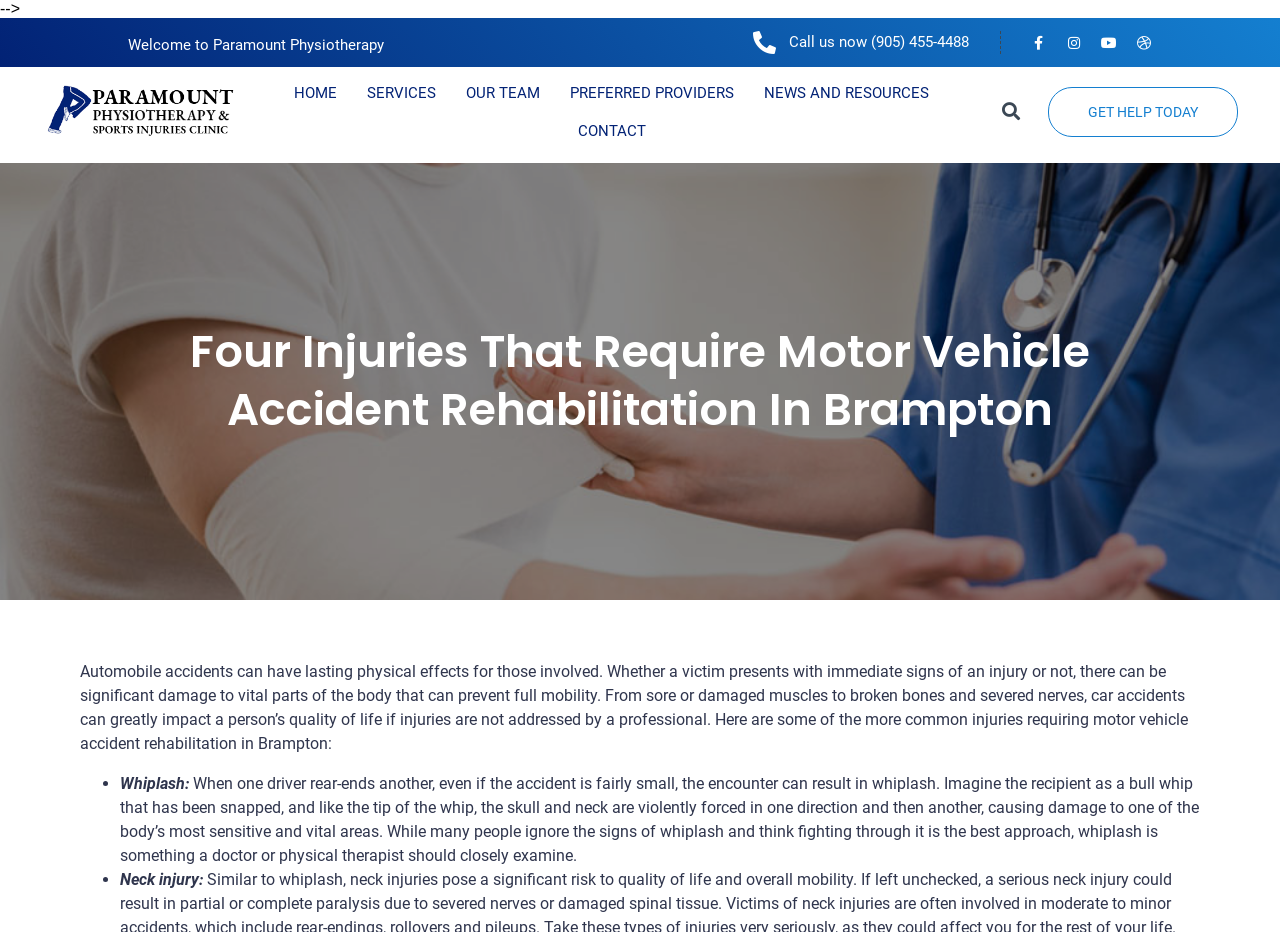What is the phone number to call for assistance?
Look at the screenshot and respond with one word or a short phrase.

(905) 455-4488